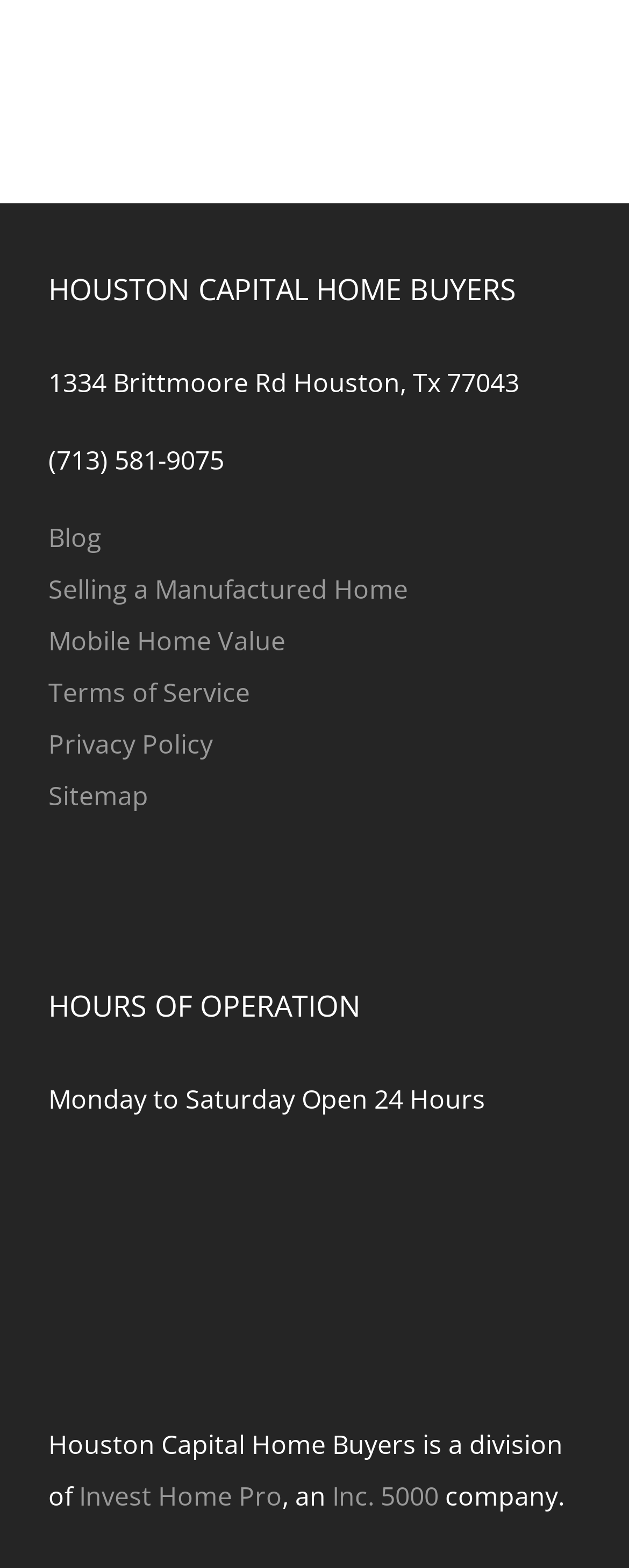Please identify the bounding box coordinates of the area that needs to be clicked to fulfill the following instruction: "Call the phone number."

[0.077, 0.277, 0.923, 0.31]